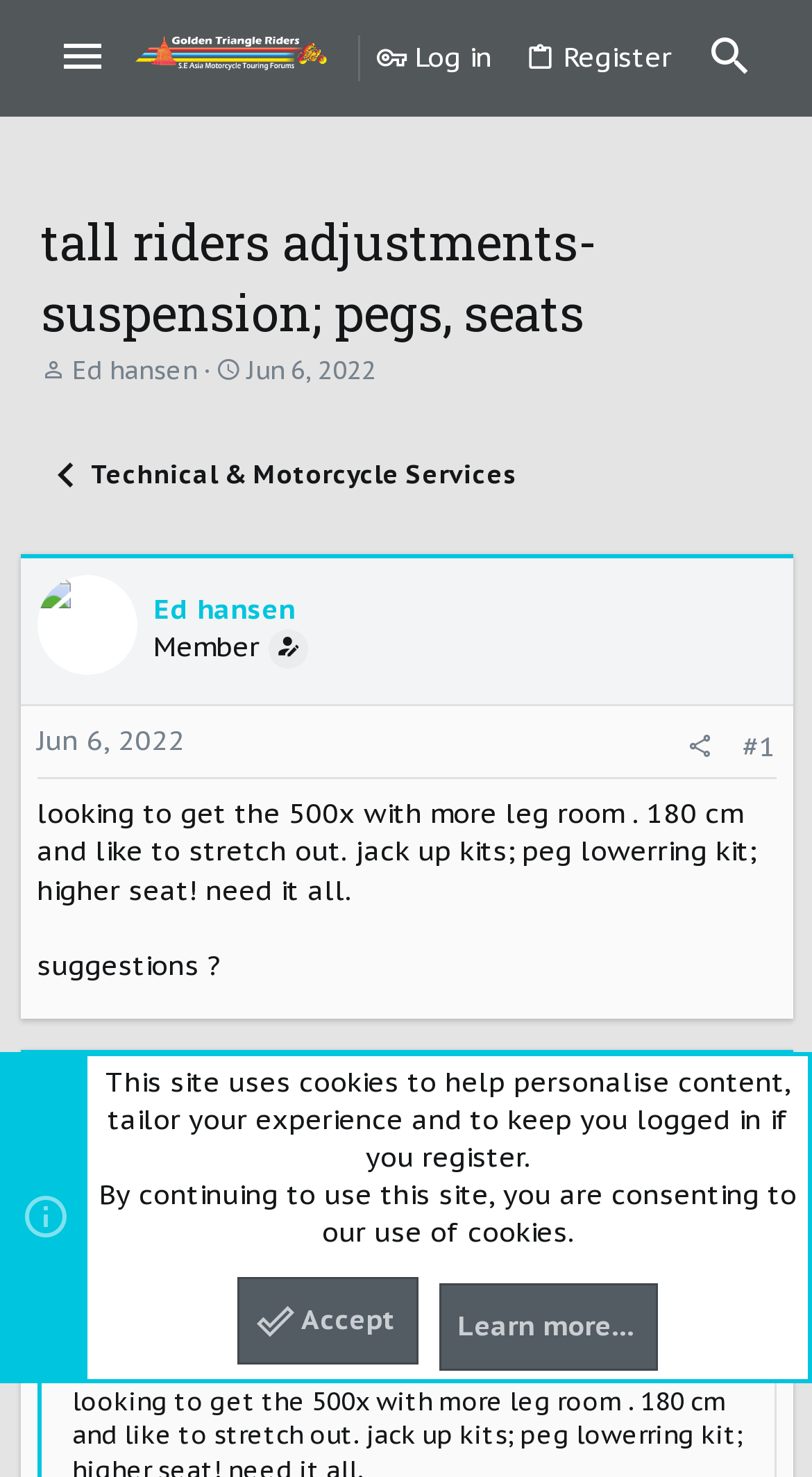Please specify the coordinates of the bounding box for the element that should be clicked to carry out this instruction: "View the original post". The coordinates must be four float numbers between 0 and 1, formatted as [left, top, right, bottom].

[0.045, 0.389, 0.168, 0.456]